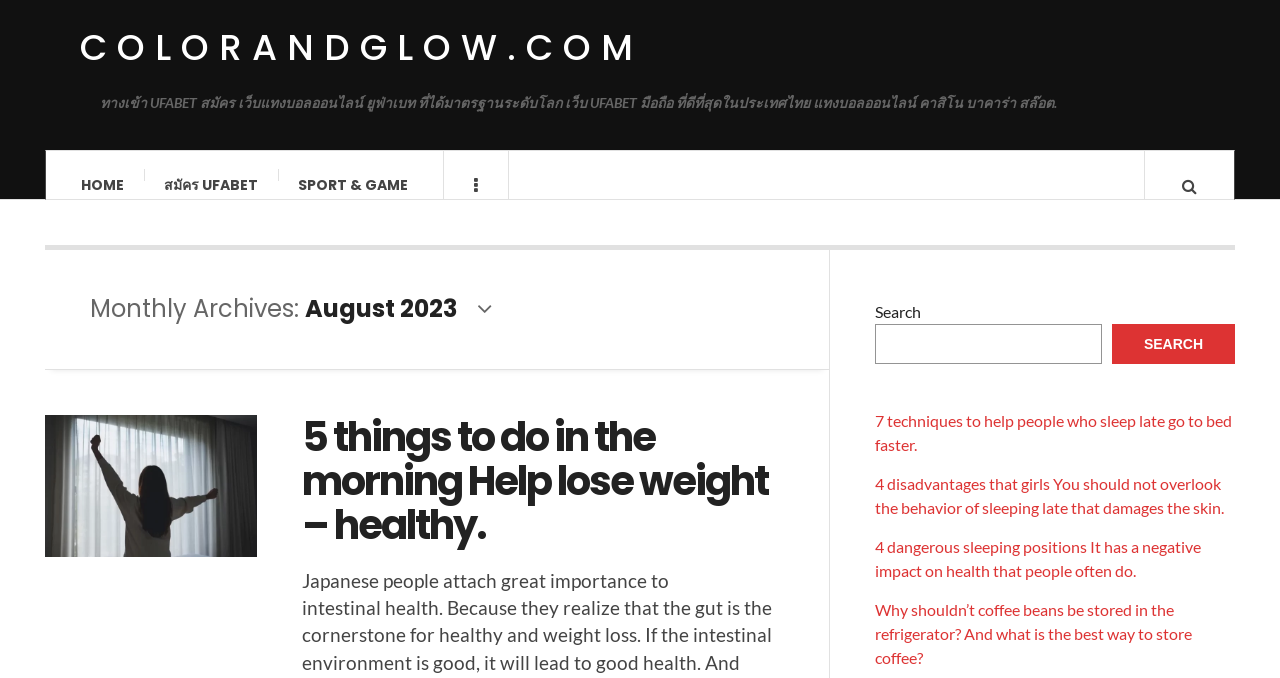Locate the bounding box coordinates of the area you need to click to fulfill this instruction: 'Visit the page about 7 techniques to help people who sleep late go to bed faster'. The coordinates must be in the form of four float numbers ranging from 0 to 1: [left, top, right, bottom].

[0.684, 0.636, 0.963, 0.699]